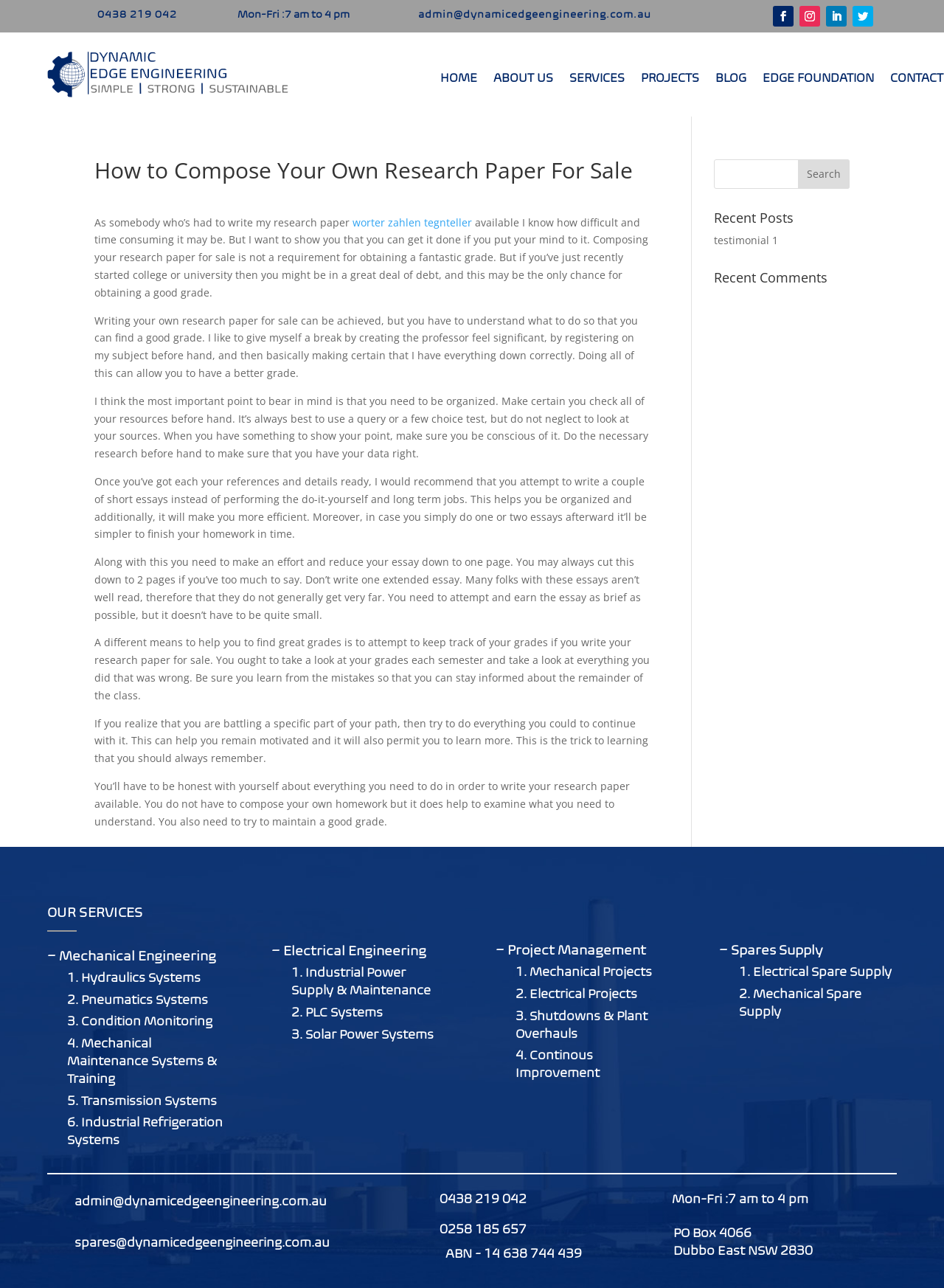Find the bounding box coordinates for the area you need to click to carry out the instruction: "Contact us". The coordinates should be four float numbers between 0 and 1, indicated as [left, top, right, bottom].

[0.943, 0.056, 0.999, 0.068]